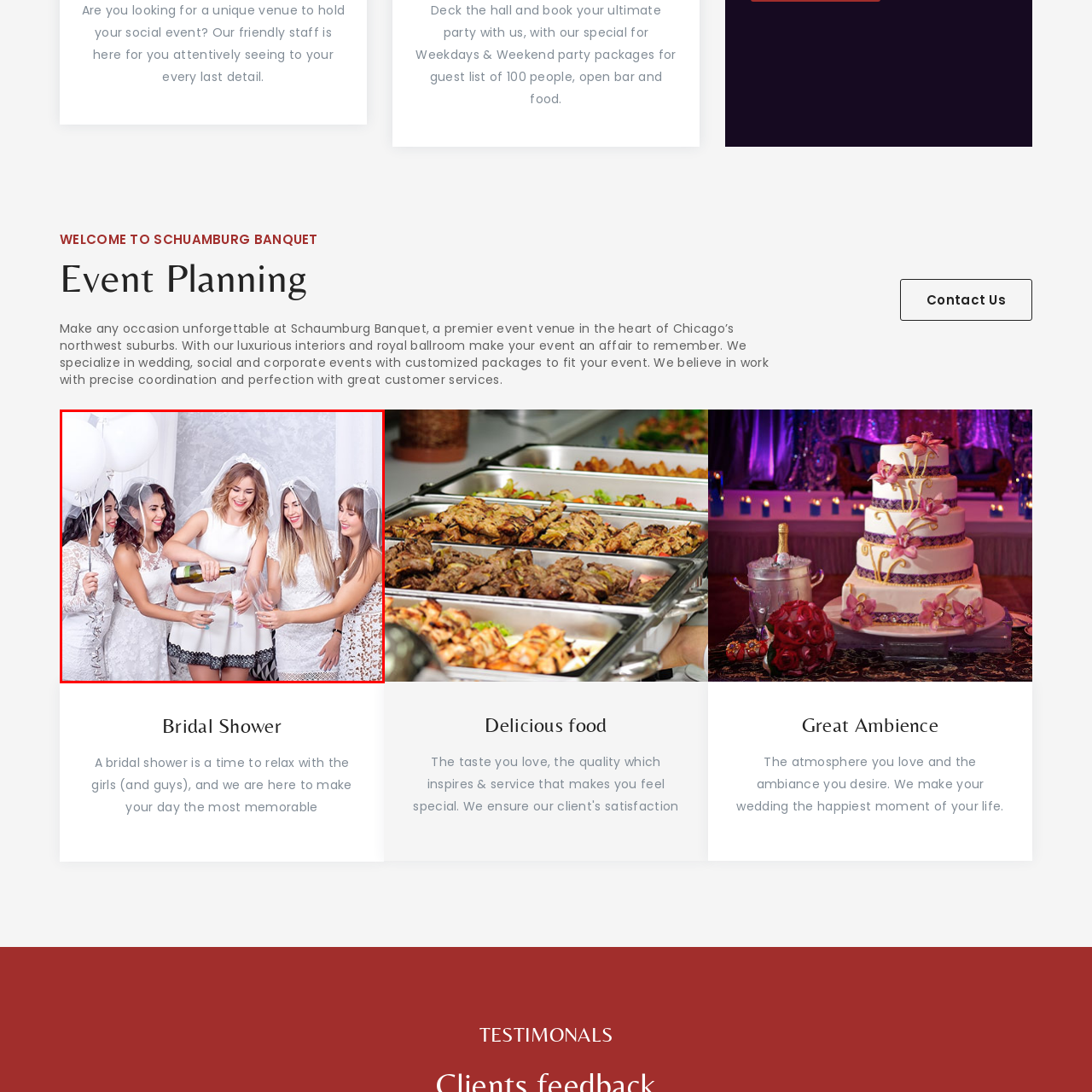Detail the visual elements present in the red-framed section of the image.

This vibrant image captures a joyous moment during a bridal shower celebration. A group of five women, all dressed in elegant white outfits, embody the spirit of festivity and camaraderie. The central figure, playfully pouring champagne into glasses, radiates happiness and excitement. Each woman wears a light veil, adding a whimsical touch that hints at the bridal theme. 

The setting is adorned with decorative balloons that contribute to the cheerful atmosphere, emphasizing the special occasion. This gathering not only celebrates the bride-to-be but also showcases the strong bond among friends, making it a memorable event filled with laughter and joy. The image effectively encapsulates the essence of a bridal shower, where every detail is tailored to create an unforgettable experience.